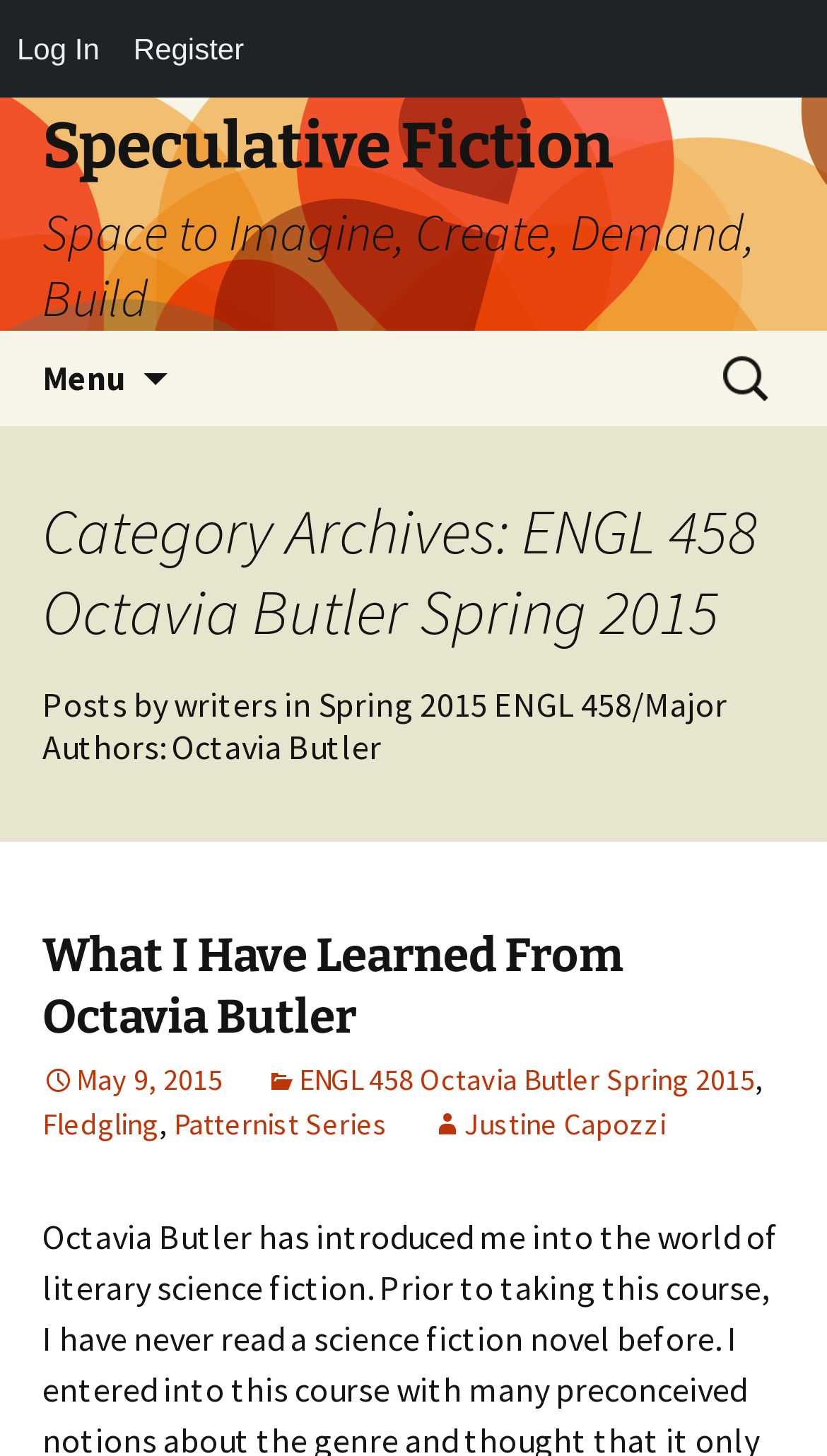What is the category of the archives? Based on the screenshot, please respond with a single word or phrase.

ENGL 458 Octavia Butler Spring 2015